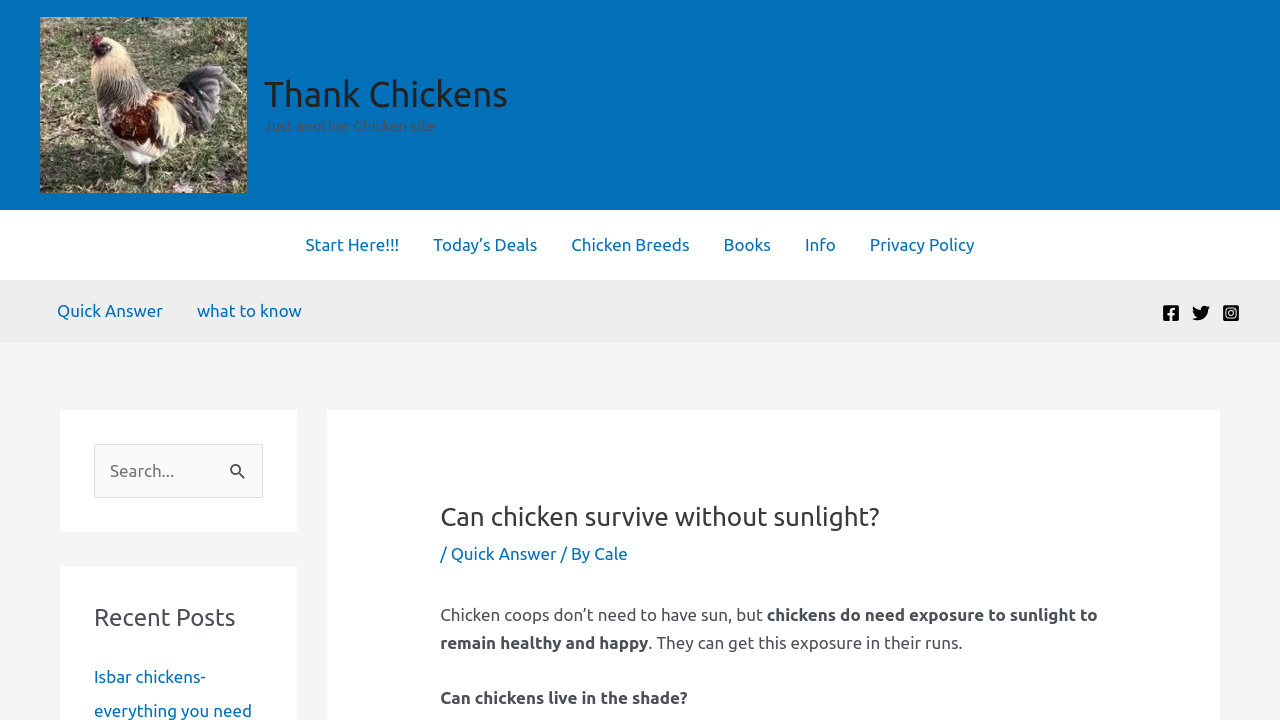Offer a meticulous description of the webpage's structure and content.

The webpage is about chickens and their need for sunlight. At the top left, there is a logo of "Thank Chickens" with a link to the website's homepage. Next to it, there is a tagline "Just another Chicken site". 

Below the logo, there are two navigation menus. The first one is located at the top center and has links to "Start Here!!!", "Today's Deals", "Chicken Breeds", "Books", "Info", and "Privacy Policy". The second navigation menu is located at the top right and has links to "Quick Answer" and "what to know".

On the top right corner, there are social media links to Facebook, Twitter, and Instagram, each with its corresponding icon.

In the main content area, there is a search bar located at the top left, where users can search for specific topics. Below the search bar, there is a heading "Recent Posts". 

The main article is titled "Can chicken survive without sunlight?" and has a brief summary of the topic. The article explains that chicken coops do not need sunlight, but chickens do need exposure to sunlight to remain healthy and happy, which they can get in their runs. There is also a related question "Can chickens live in the shade?" at the bottom of the article.